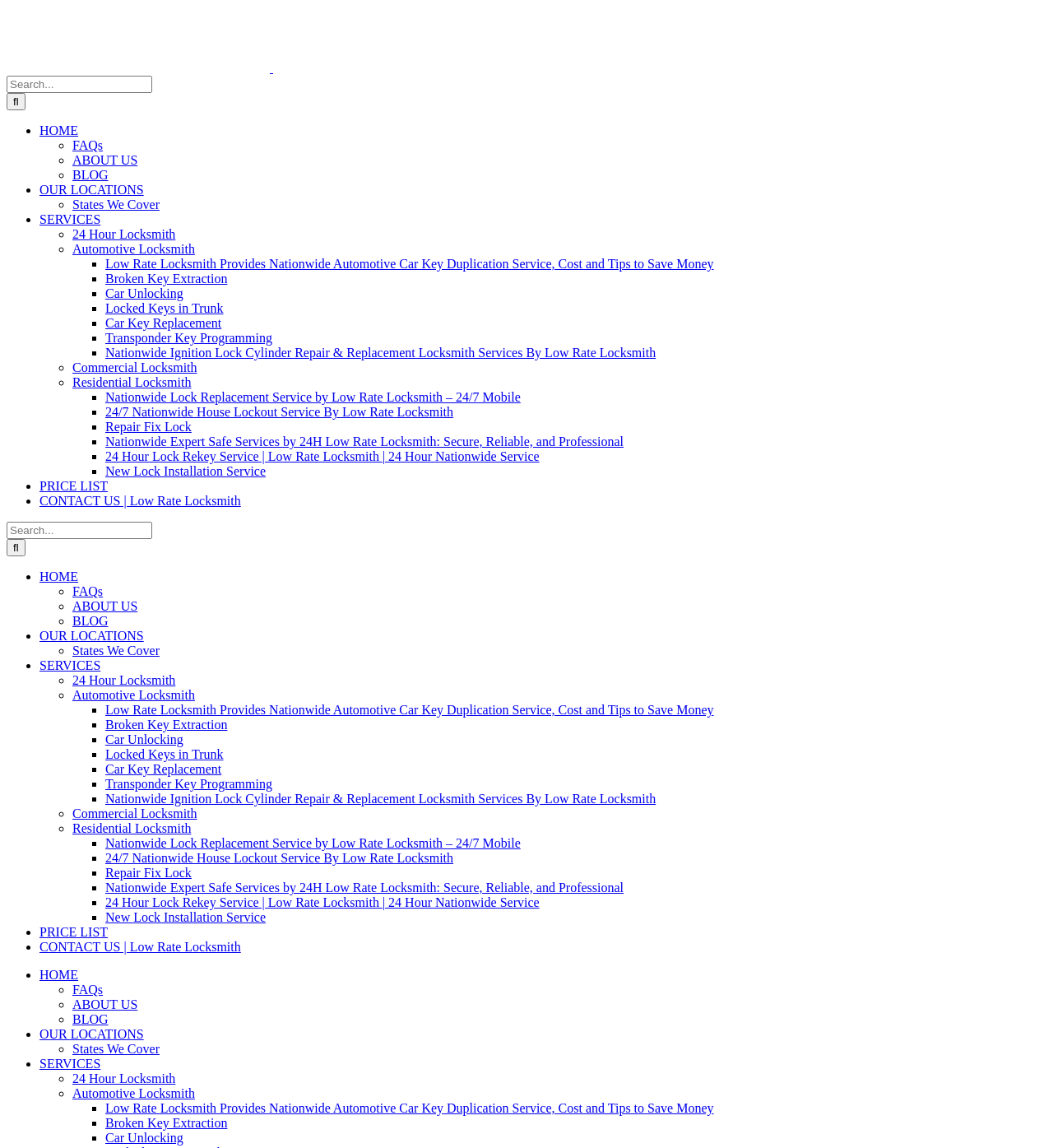Determine the bounding box coordinates of the area to click in order to meet this instruction: "Read about Low Rate Locksmith Provides Nationwide Automotive Car Key Duplication Service".

[0.1, 0.224, 0.678, 0.236]